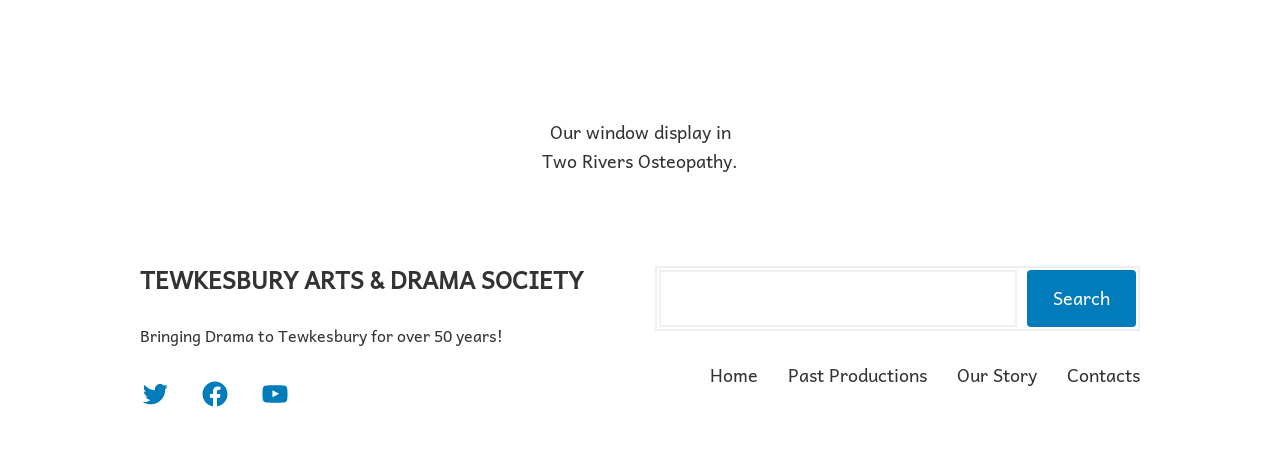Can you pinpoint the bounding box coordinates for the clickable element required for this instruction: "Go to Netatmo Help Center home page"? The coordinates should be four float numbers between 0 and 1, i.e., [left, top, right, bottom].

None